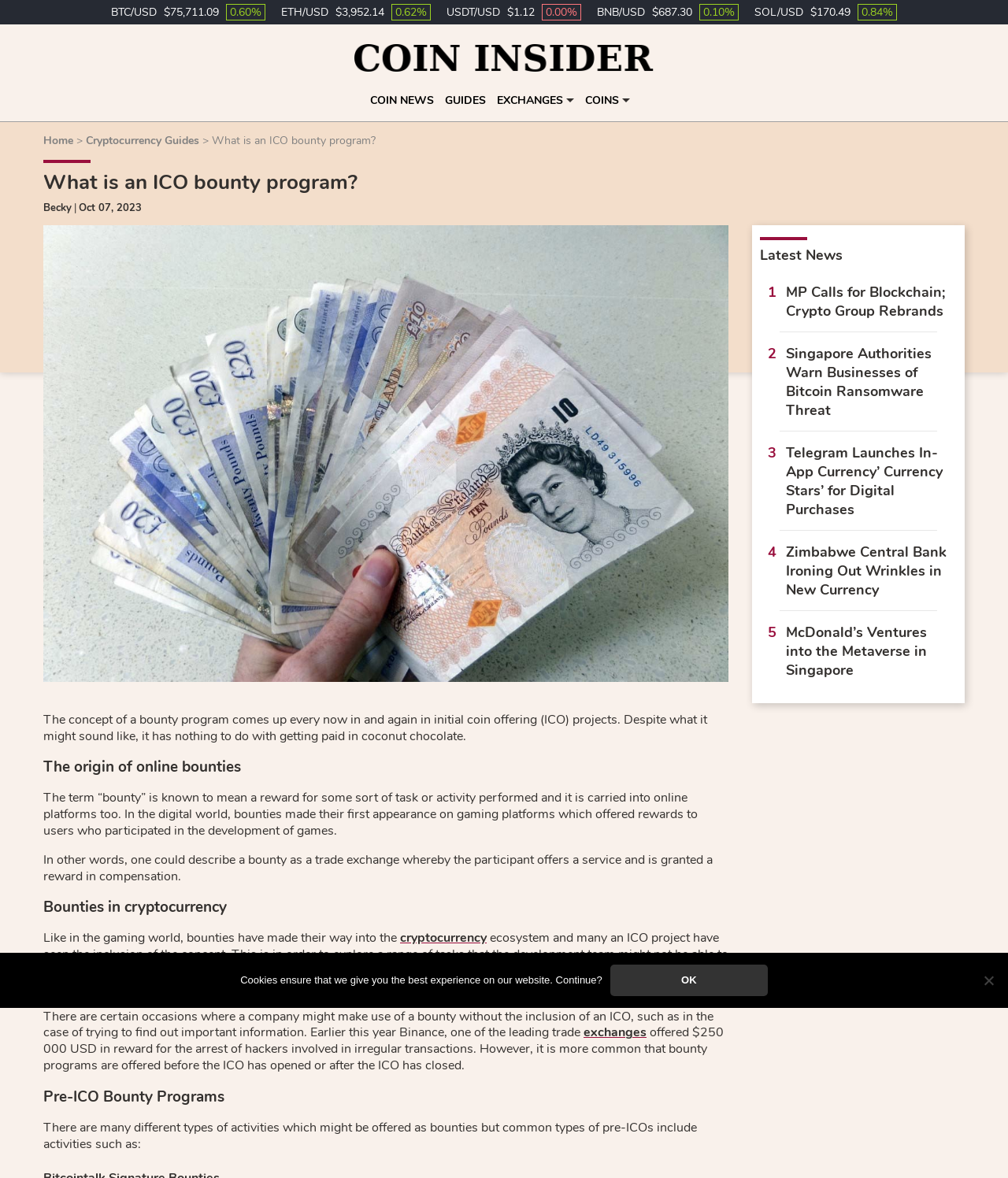Answer the question with a single word or phrase: 
What is the author of the article?

Becky